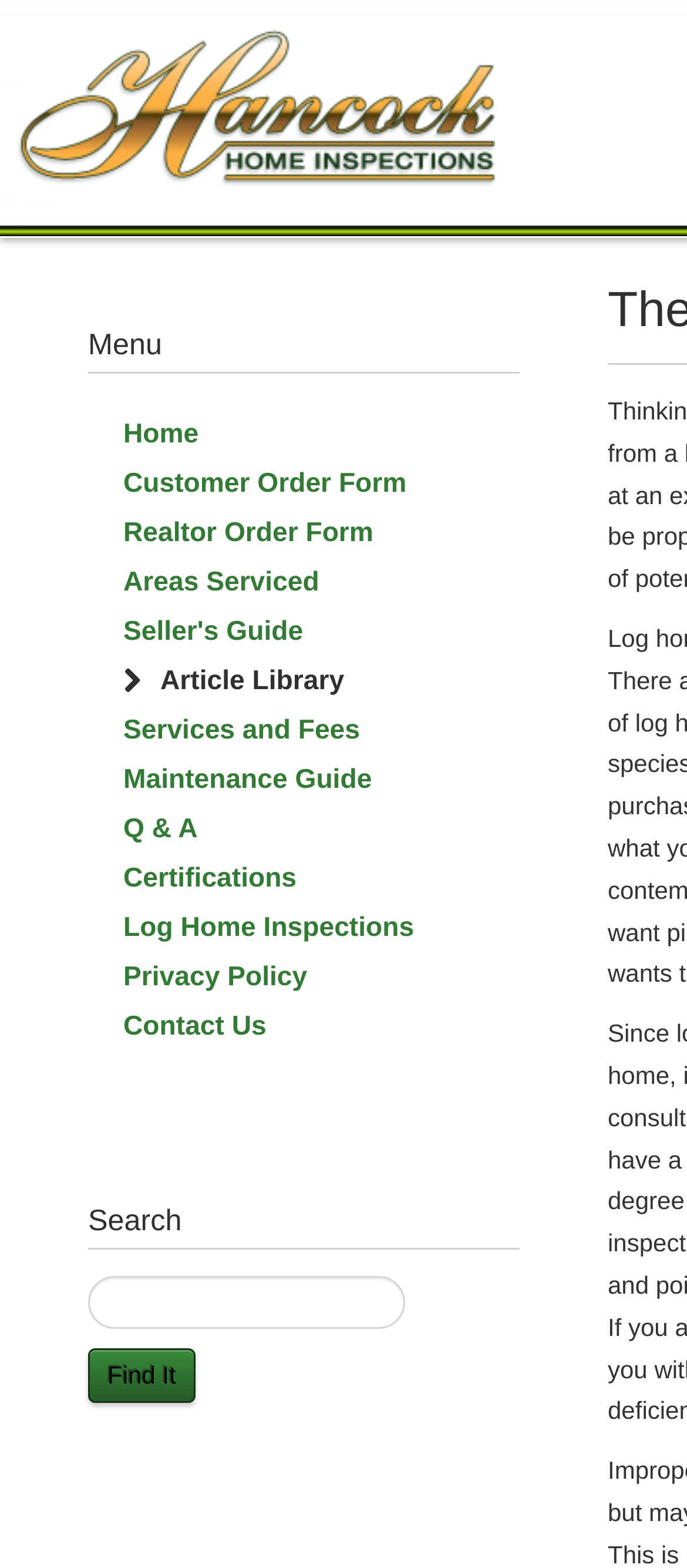How many menu items are there?
Based on the image, answer the question with a single word or brief phrase.

12